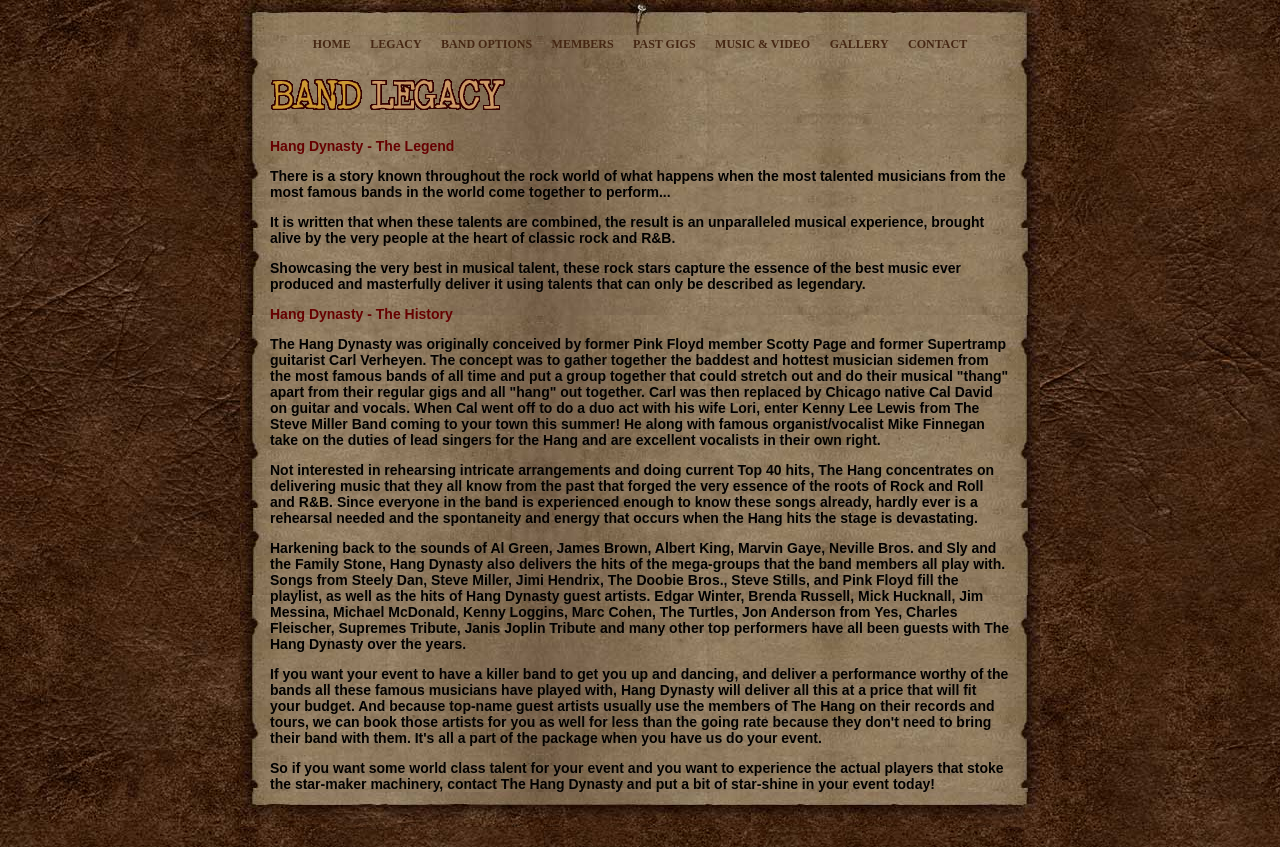Determine the bounding box coordinates of the clickable region to execute the instruction: "Learn about the band's legacy". The coordinates should be four float numbers between 0 and 1, denoted as [left, top, right, bottom].

[0.289, 0.044, 0.329, 0.06]